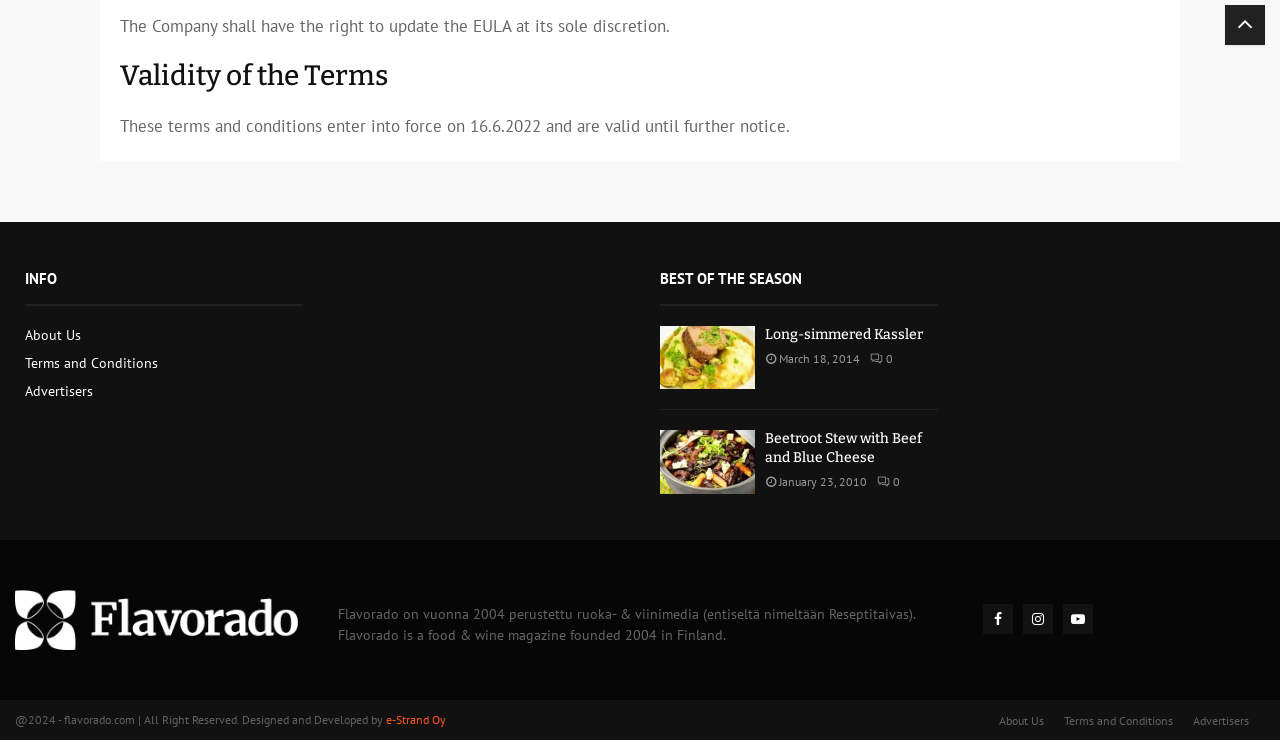Identify the bounding box coordinates of the area you need to click to perform the following instruction: "Click on About Us".

[0.02, 0.441, 0.063, 0.472]